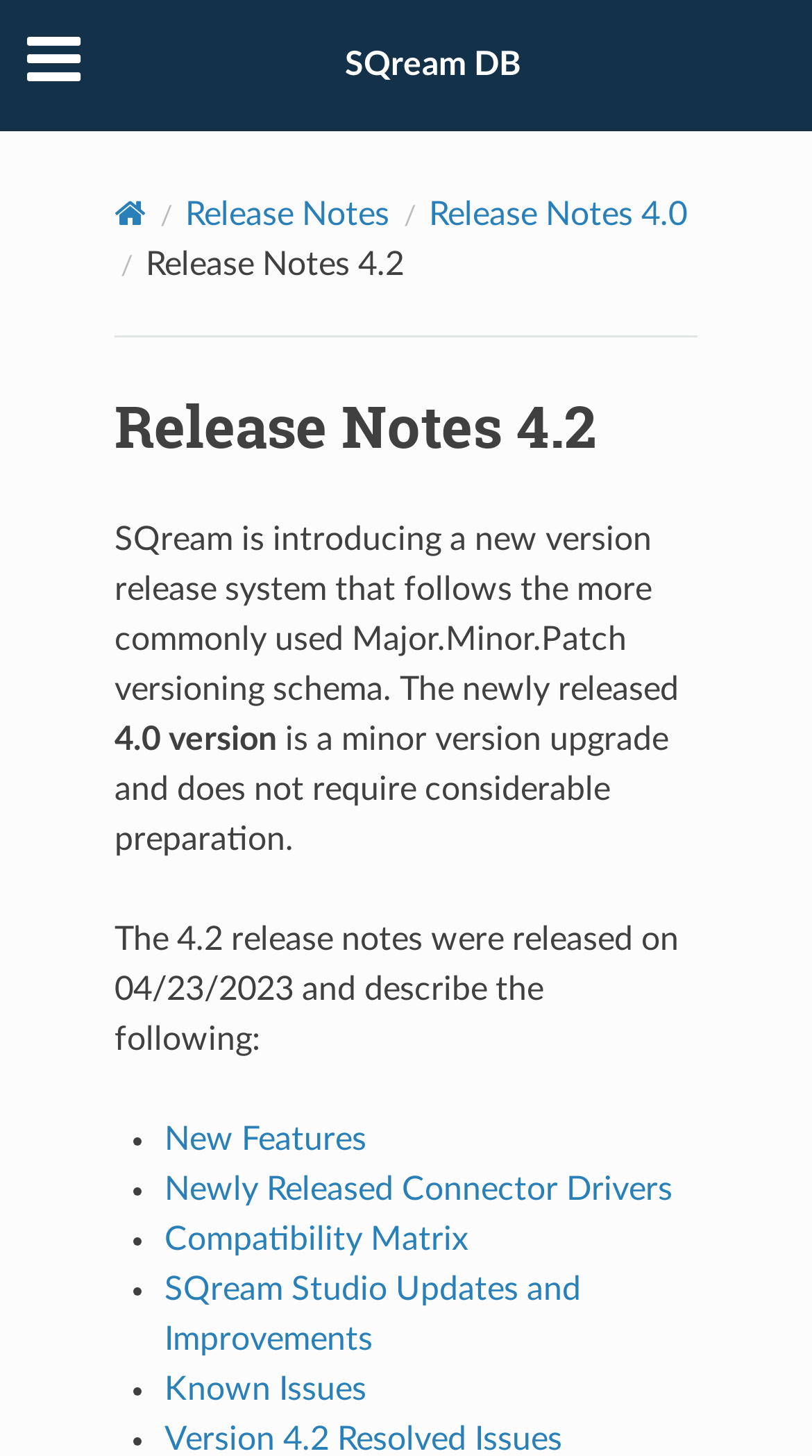Using the provided element description: "SQream Studio Updates and Improvements", determine the bounding box coordinates of the corresponding UI element in the screenshot.

[0.203, 0.874, 0.716, 0.931]